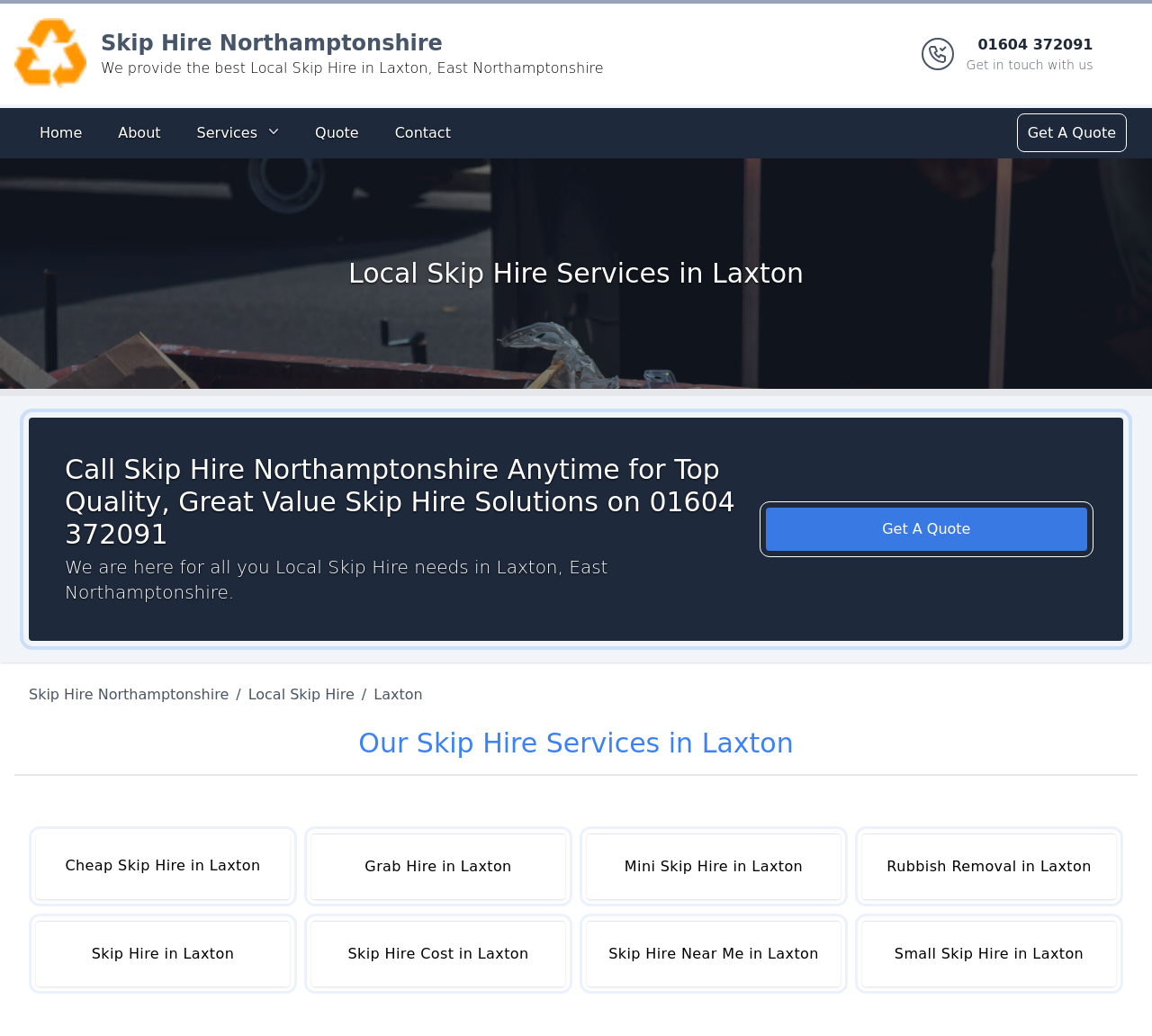Given the element description, predict the bounding box coordinates in the format (top-left x, top-left y, bottom-right x, bottom-right y), using floating point numbers between 0 and 1: Search

None